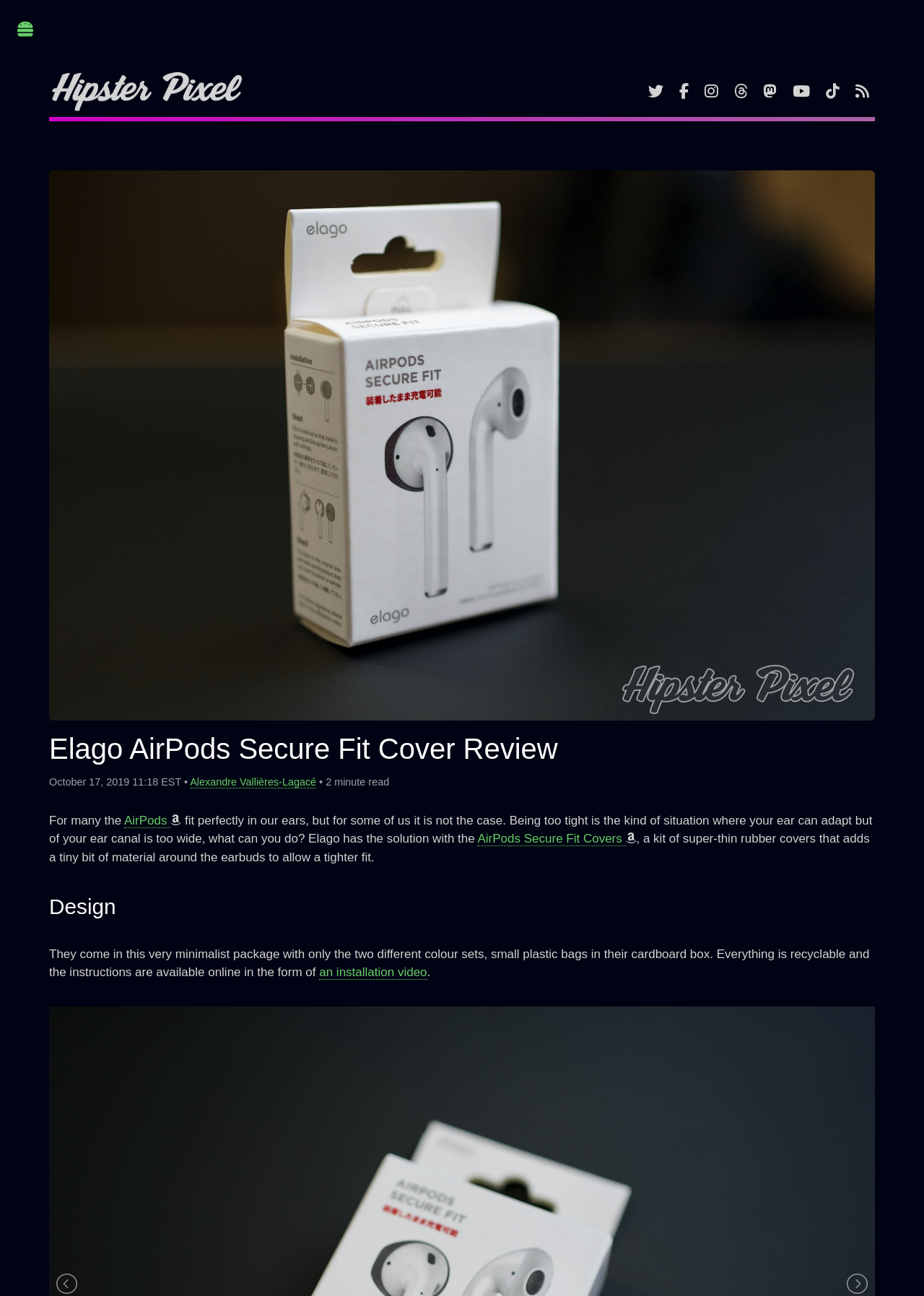What is the name of the website?
Please provide a single word or phrase in response based on the screenshot.

Hipster Pixel